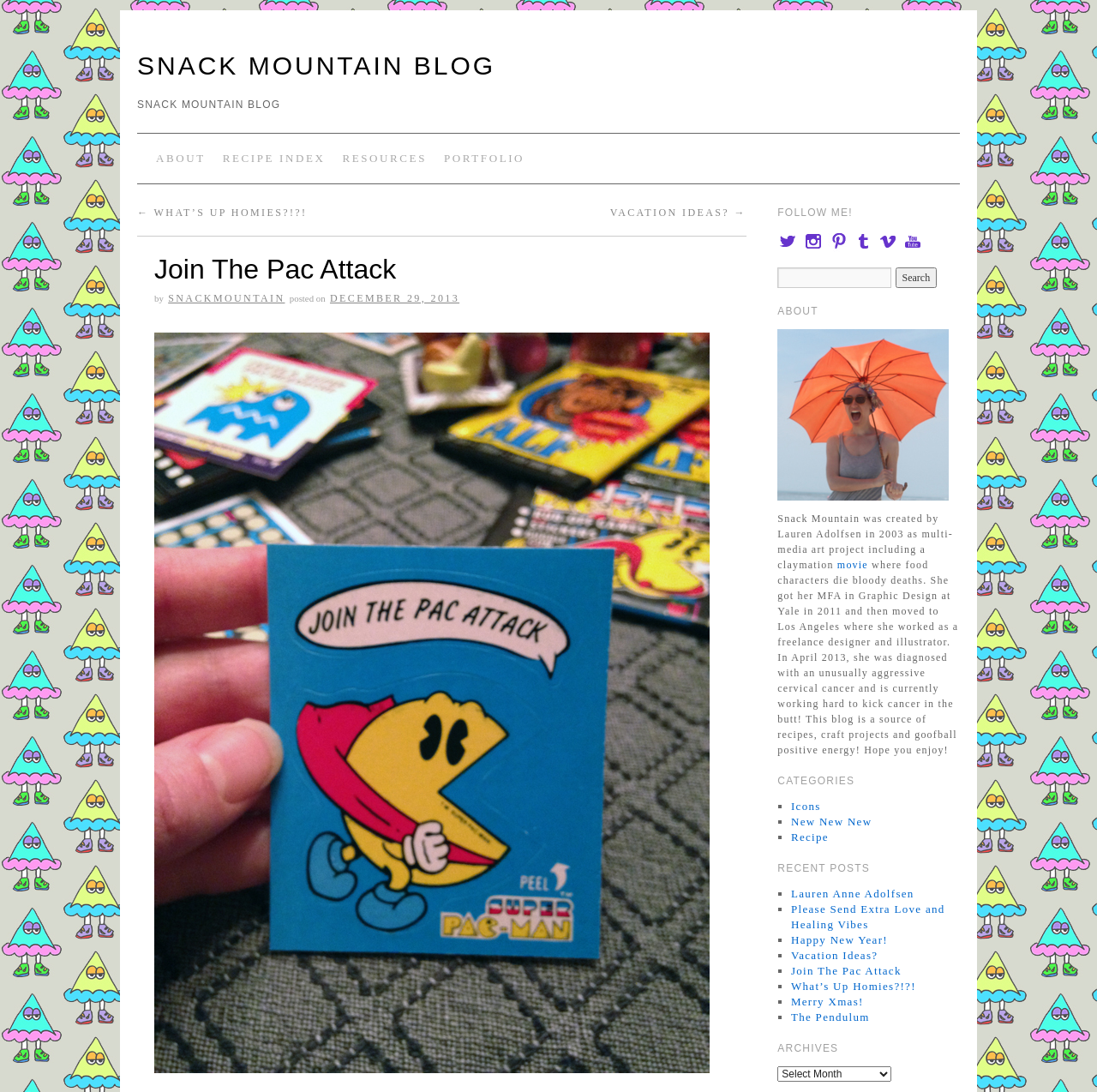Give a comprehensive overview of the webpage, including key elements.

The webpage is a blog called "Snack Mountain Blog" with a playful and colorful design. At the top, there is a navigation menu with links to "ABOUT", "RECIPE INDEX", "RESOURCES", and "PORTFOLIO". Below the navigation menu, there is a heading "Join The Pac Attack" followed by a subheading "by SNACKMOUNTAIN" and a posted date "DECEMBER 29, 2013".

On the left side, there is a section with a heading "FOLLOW ME!" and a row of social media icons. Below the social media icons, there is a search bar with a button labeled "Search".

The main content area is divided into several sections. The first section has a heading "ABOUT" and features a smiling face image, followed by a brief introduction to the blog's creator, Lauren Adolfsen, and her background. The introduction is accompanied by a link to a movie.

The next section has a heading "CATEGORIES" and lists several categories, including "Icons", "New New New", and "Recipe", each marked with a bullet point.

The following section has a heading "RECENT POSTS" and lists several recent posts, each marked with a bullet point. The posts include "Lauren Anne Adolfsen", "Please Send Extra Love and Healing Vibes", "Happy New Year!", and several others.

Finally, there is a section with a heading "ARCHIVES" and a dropdown menu labeled "Archives".